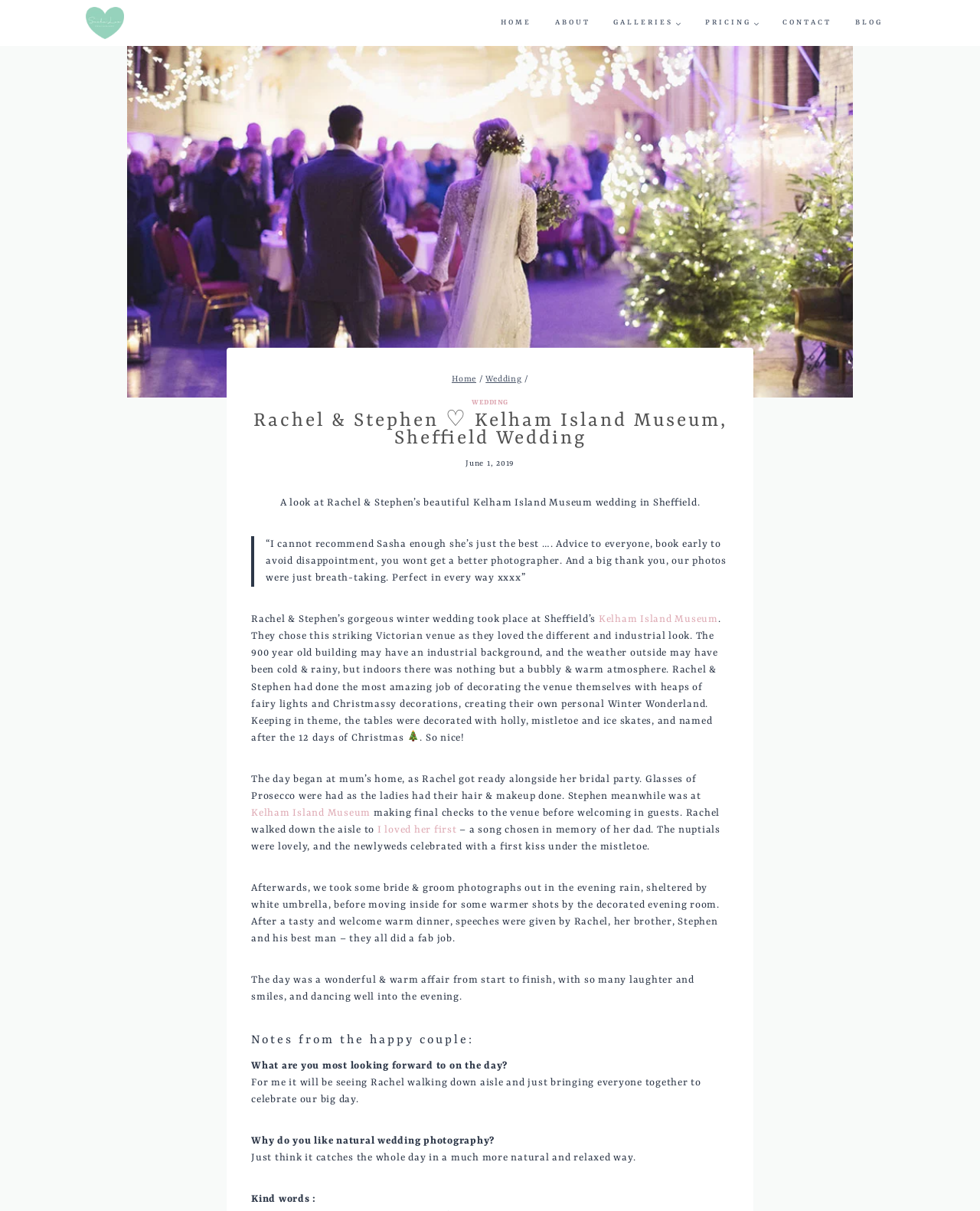Please answer the following question using a single word or phrase: 
What is the song that Rachel walked down the aisle to?

I loved her first